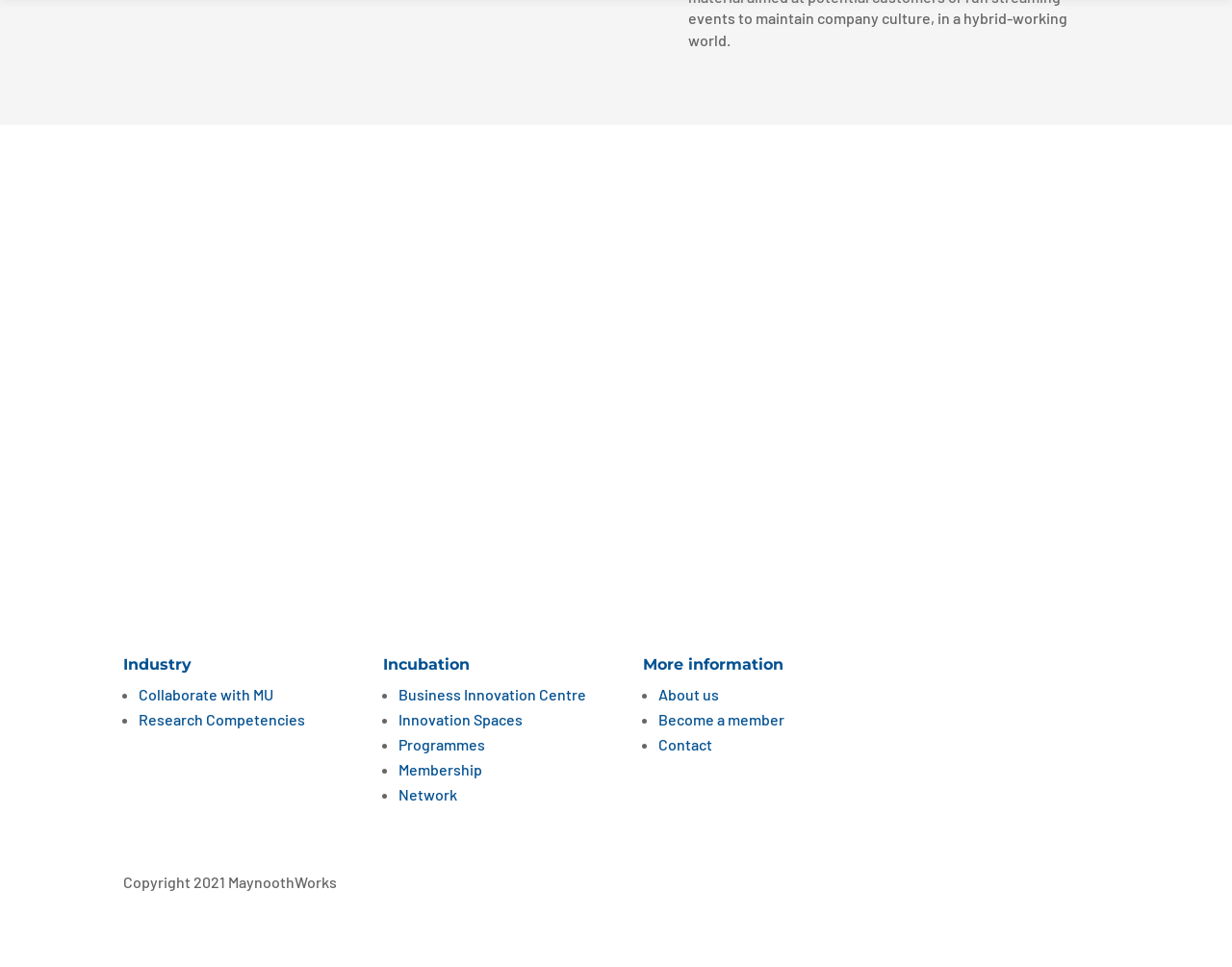Please give a short response to the question using one word or a phrase:
What is the purpose of the programmes?

Boost confidence and knowhow